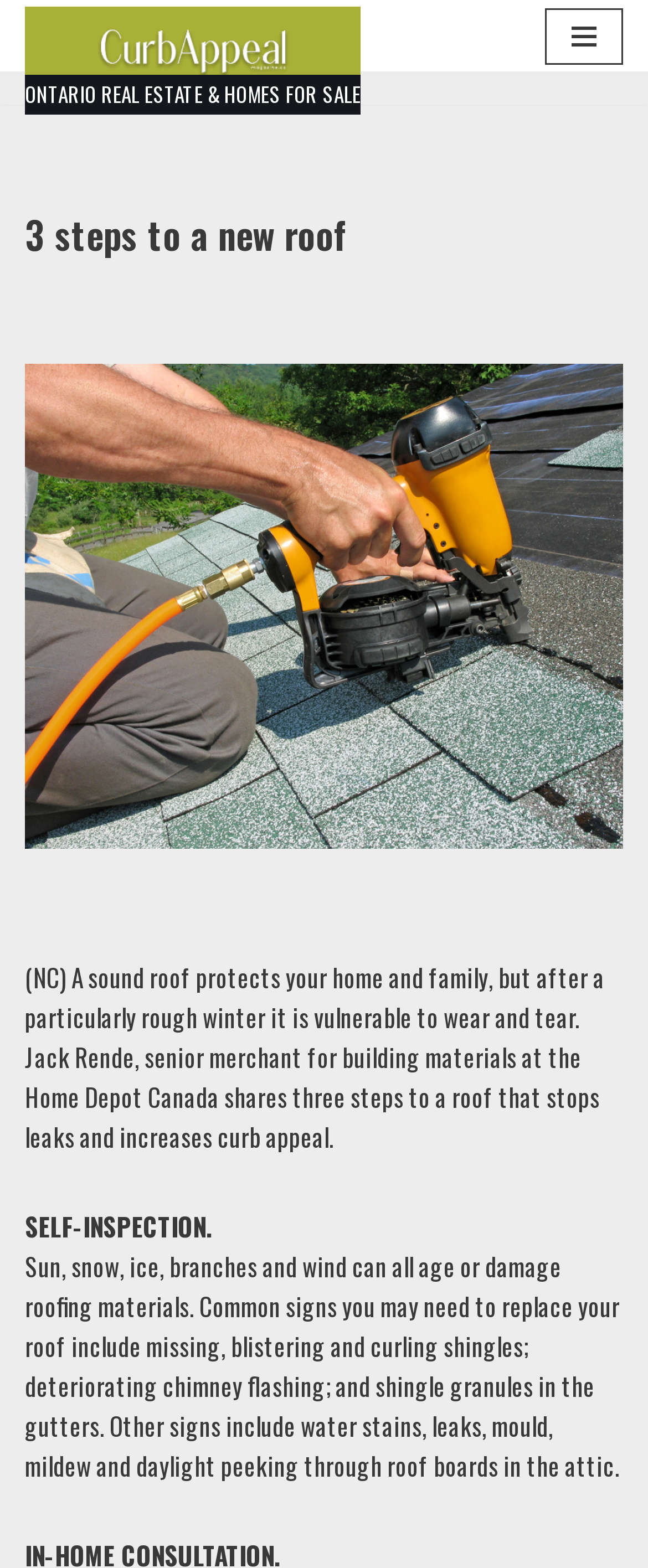Write a detailed summary of the webpage, including text, images, and layout.

The webpage is about "3 steps to a new roof" and is part of the Curb Appeal Magazine. At the top left corner, there is a link to "Skip to content". Next to it, there is a link to "Curb Appeal Magazine ONTARIO REAL ESTATE & HOMES FOR SALE", which spans across the top of the page. On the top right corner, there is a button for the "Navigation Menu".

Below the navigation button, there is a heading that repeats the title "3 steps to a new roof". Underneath the heading, there is a paragraph of text that explains the importance of a sound roof and introduces the three steps to a new roof. The text mentions that a rough winter can cause wear and tear on a roof, and Jack Rende from the Home Depot Canada shares his expertise on the topic.

Further down, there is a subheading "SELF-INSPECTION" followed by a paragraph of text that lists the common signs that indicate a roof needs to be replaced. These signs include missing, blistering, and curling shingles, as well as water stains, leaks, and mould. The text also mentions that daylight peeking through roof boards in the attic is another indication of a roof that needs to be replaced.